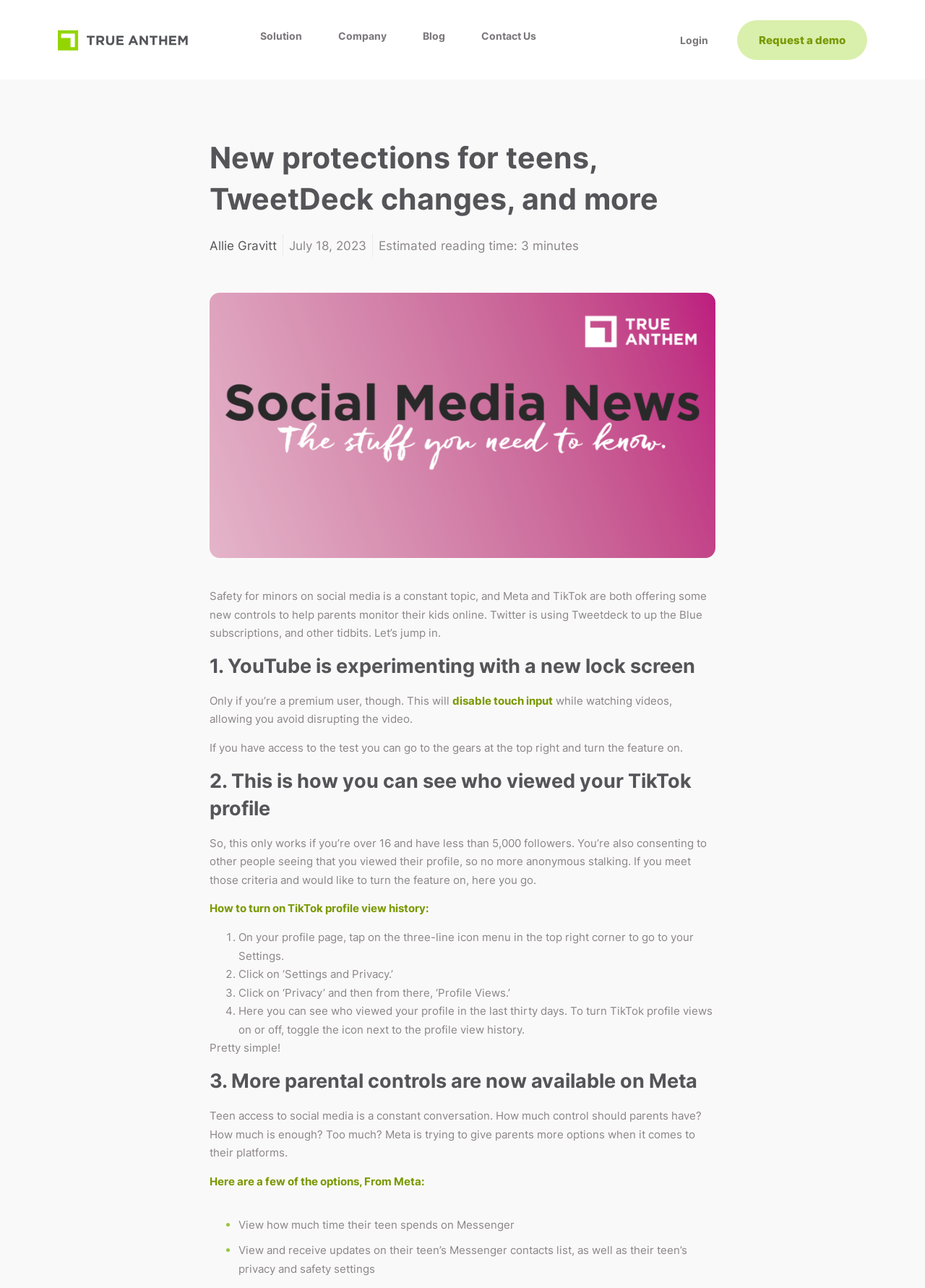Please locate the bounding box coordinates of the element that should be clicked to complete the given instruction: "Check the estimated reading time of the article".

[0.409, 0.185, 0.626, 0.196]